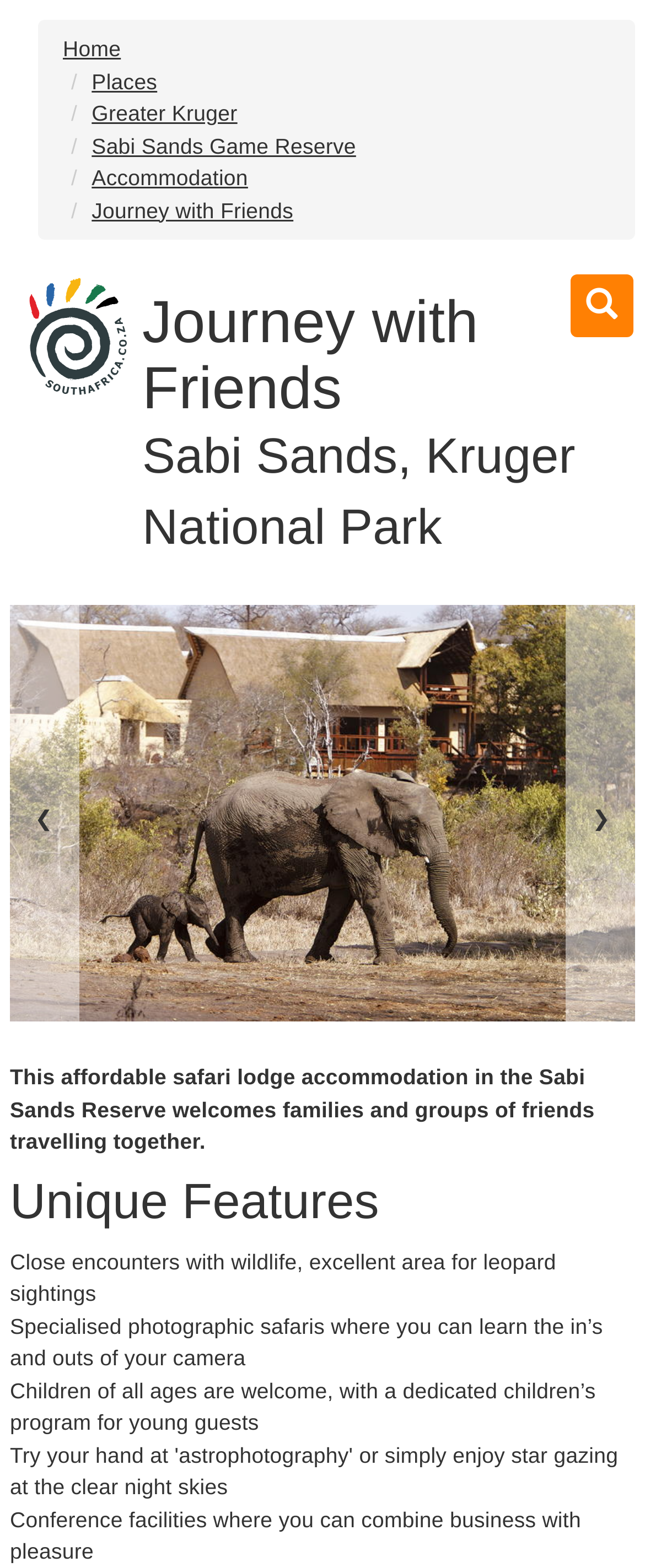Please identify the bounding box coordinates of the area that needs to be clicked to follow this instruction: "Navigate to next page".

[0.877, 0.385, 0.987, 0.658]